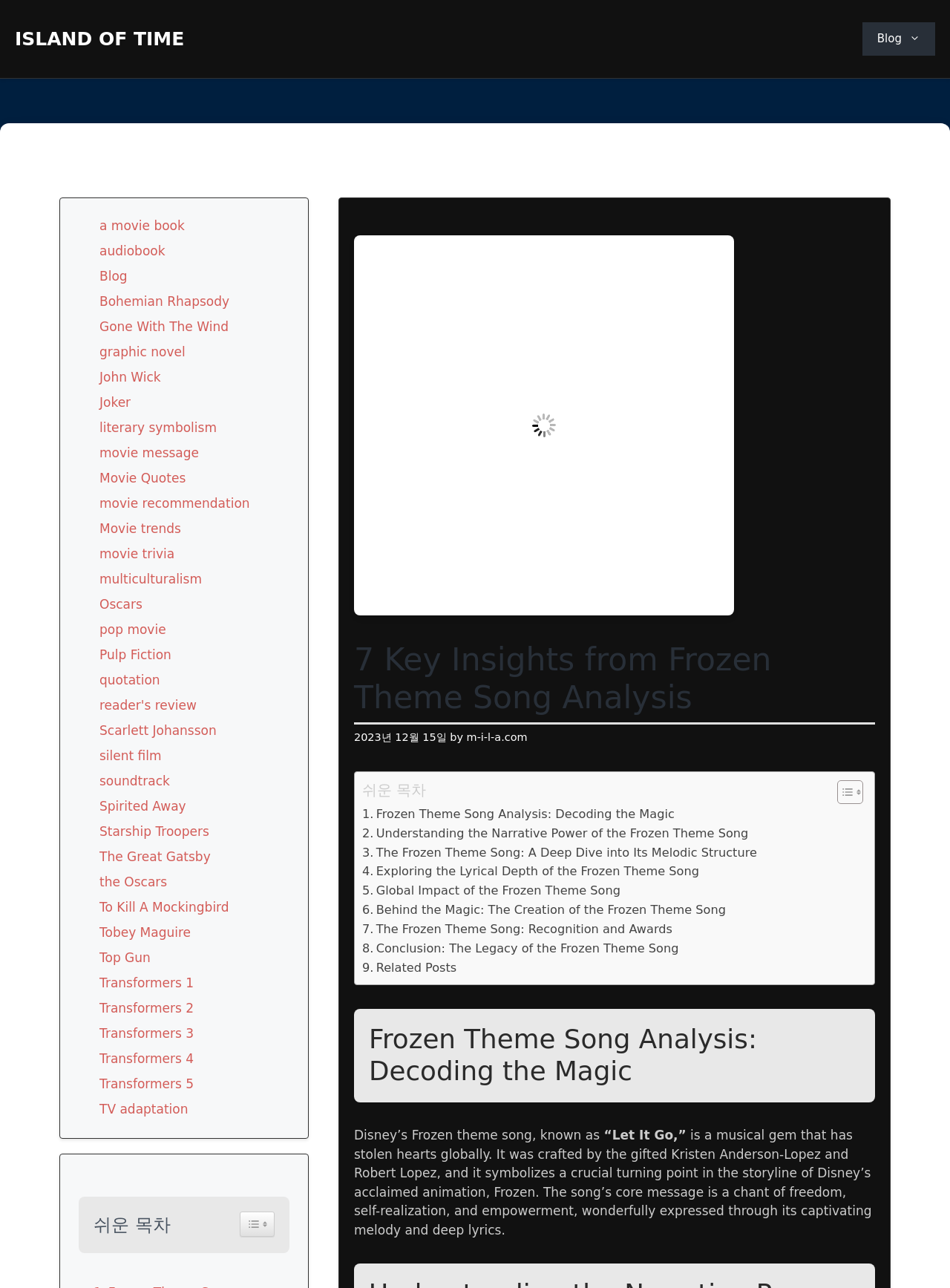Please extract and provide the main headline of the webpage.

7 Key Insights from Frozen Theme Song Analysis